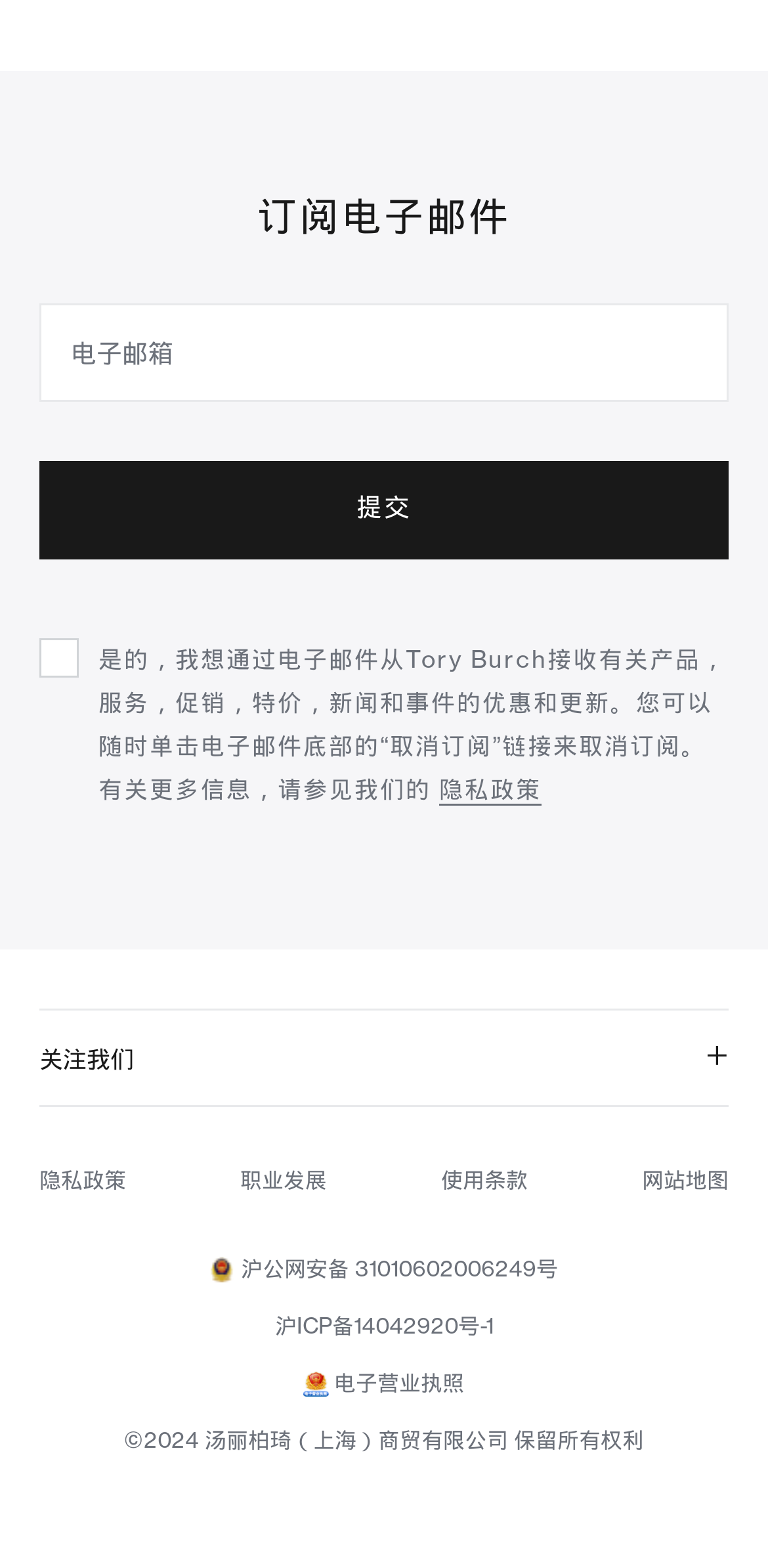Using the provided description 1 comment(s), find the bounding box coordinates for the UI element. Provide the coordinates in (top-left x, top-left y, bottom-right x, bottom-right y) format, ensuring all values are between 0 and 1.

None